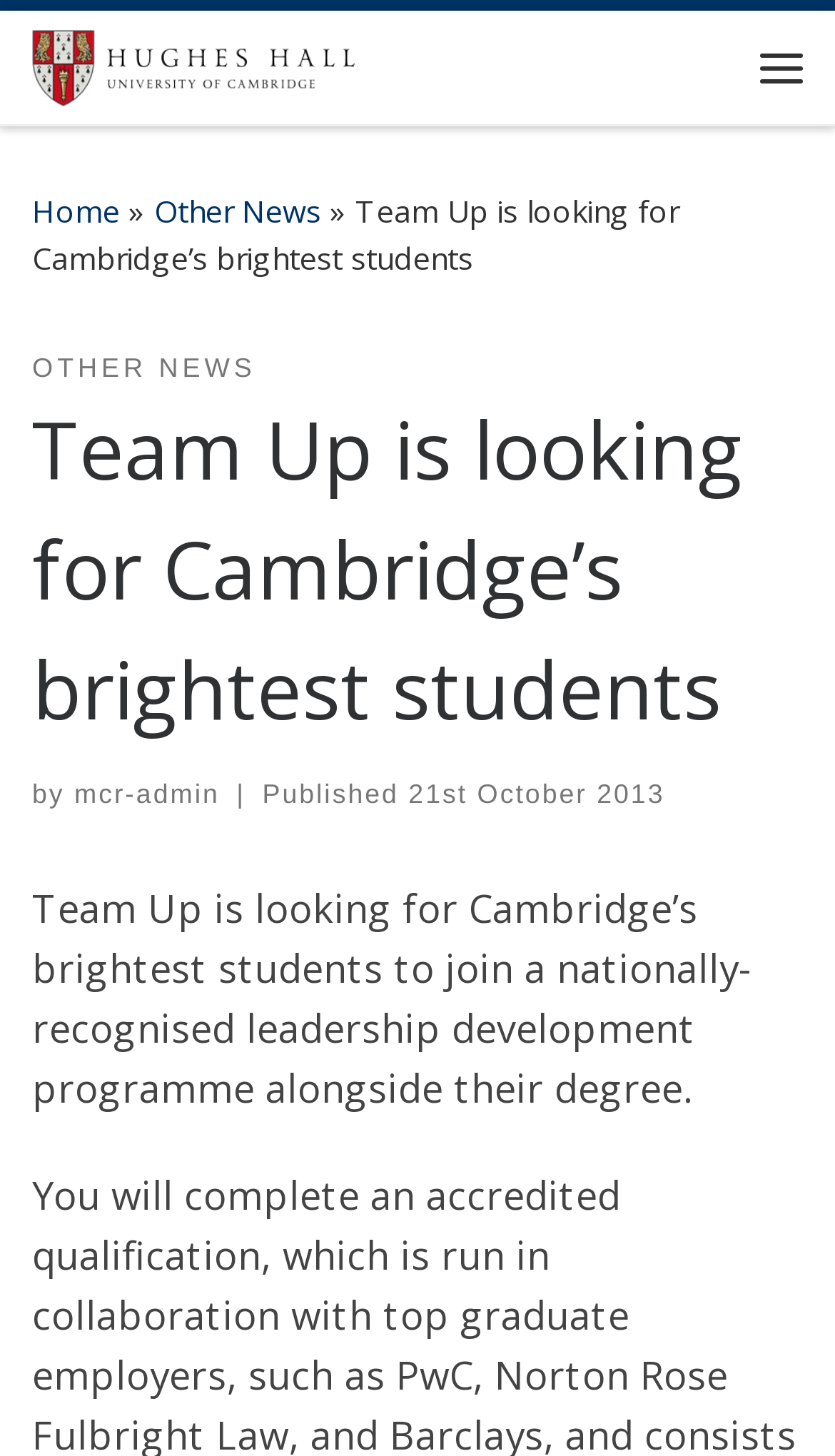From the element description - Employee Relations, predict the bounding box coordinates of the UI element. The coordinates must be specified in the format (top-left x, top-left y, bottom-right x, bottom-right y) and should be within the 0 to 1 range.

None